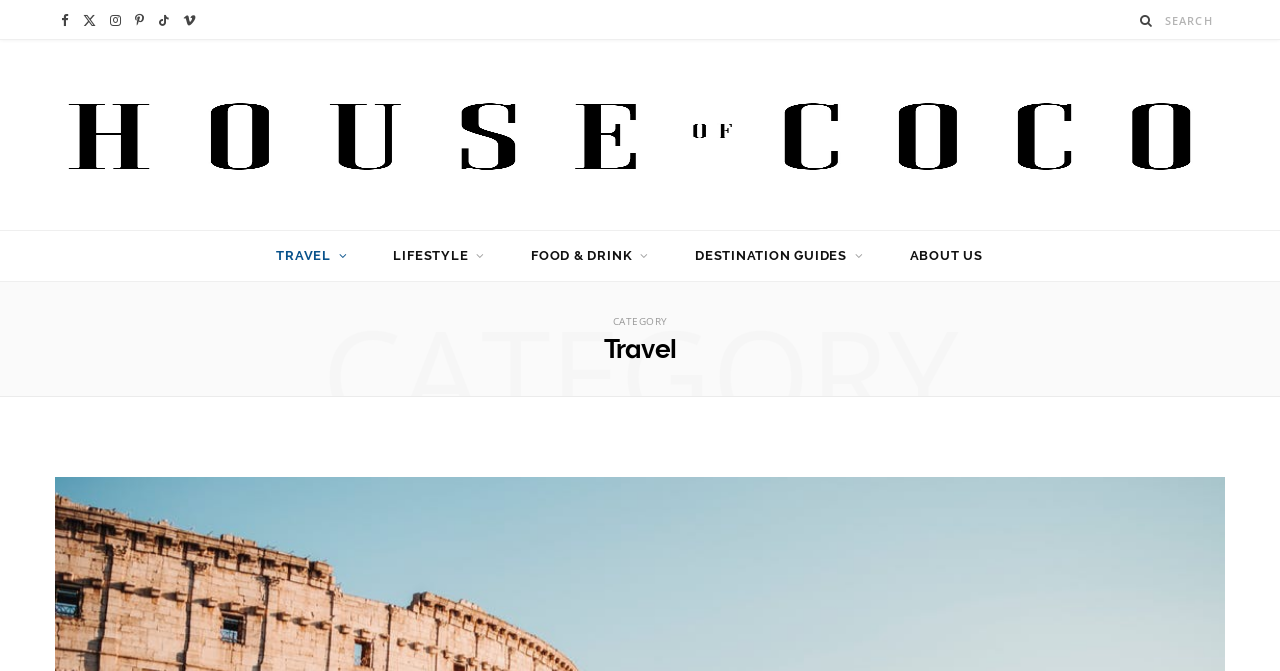What is the name of the magazine?
Provide a short answer using one word or a brief phrase based on the image.

House Of Coco Magazine